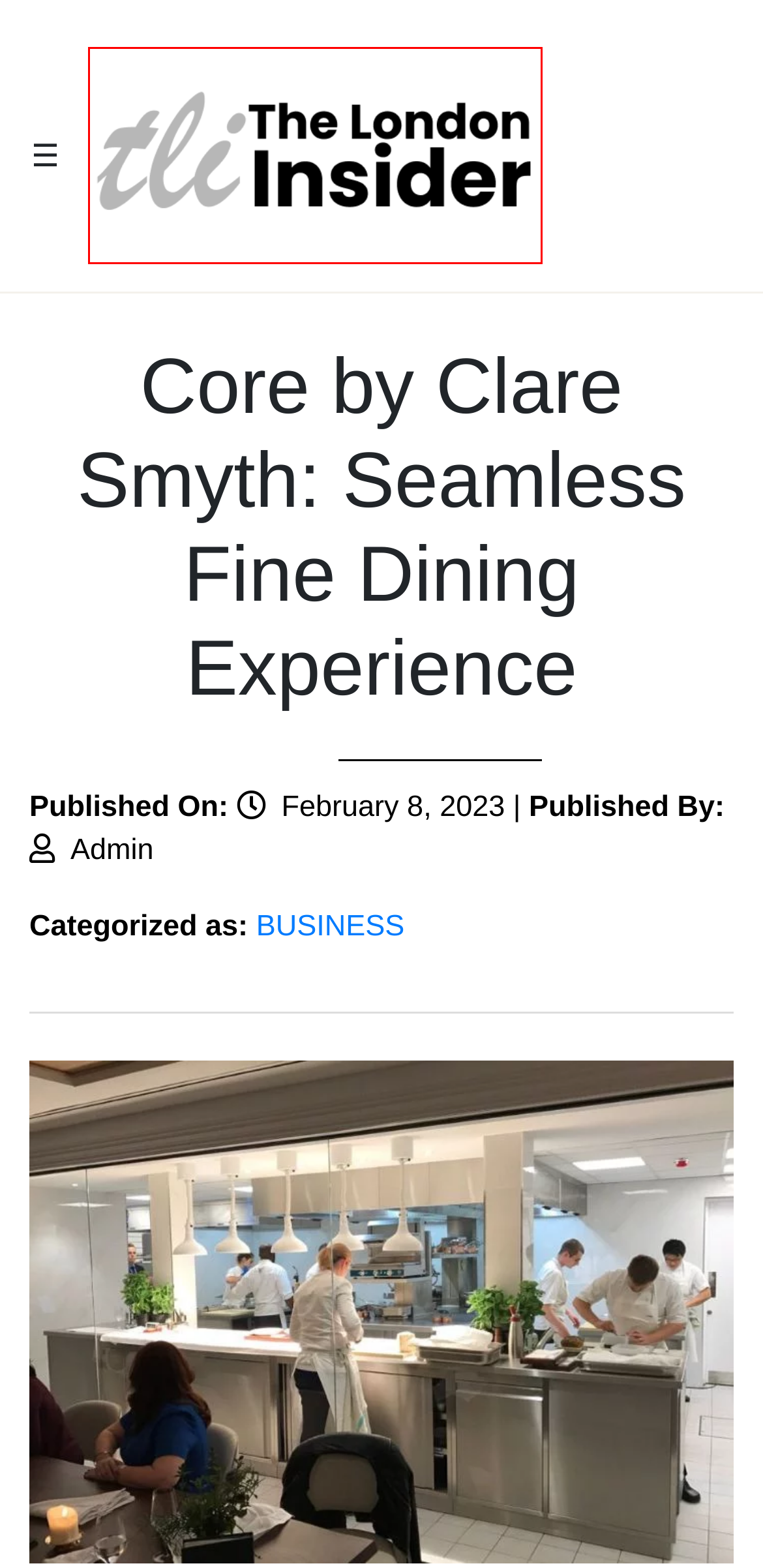You have a screenshot showing a webpage with a red bounding box highlighting an element. Choose the webpage description that best fits the new webpage after clicking the highlighted element. The descriptions are:
A. Malin Bogue: 'Partygate & Accountability- The London Insider
B. Top Daily Local News & Featured Stories | Thelondoninsider
C. Discover Fashion, Beauty, & Tech Stories - The London Insider
D. Core By Clare Smyth - The London Insider
E. Business Stories, News & Articles | Thelondoninsider
F. Health And Wellness Guide | Thelondoninsider
G. Stewart Ford Keydata: A Financial Cautionary Tale
H. Leonardo Royal London Tower Bridge Hotel: Step into Luxury

C